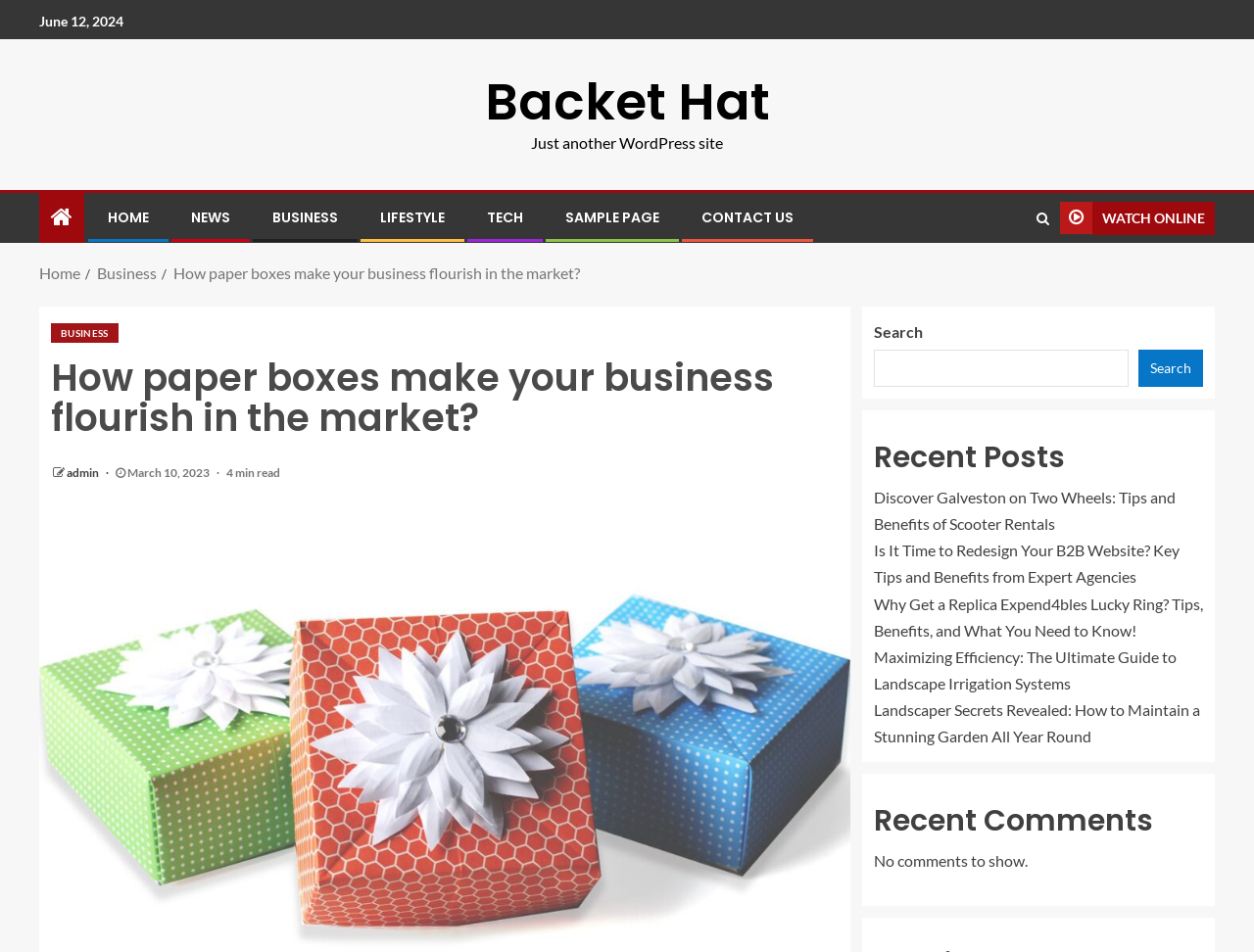Can you provide the bounding box coordinates for the element that should be clicked to implement the instruction: "Visit the SAMPLE PAGE"?

[0.451, 0.218, 0.526, 0.239]